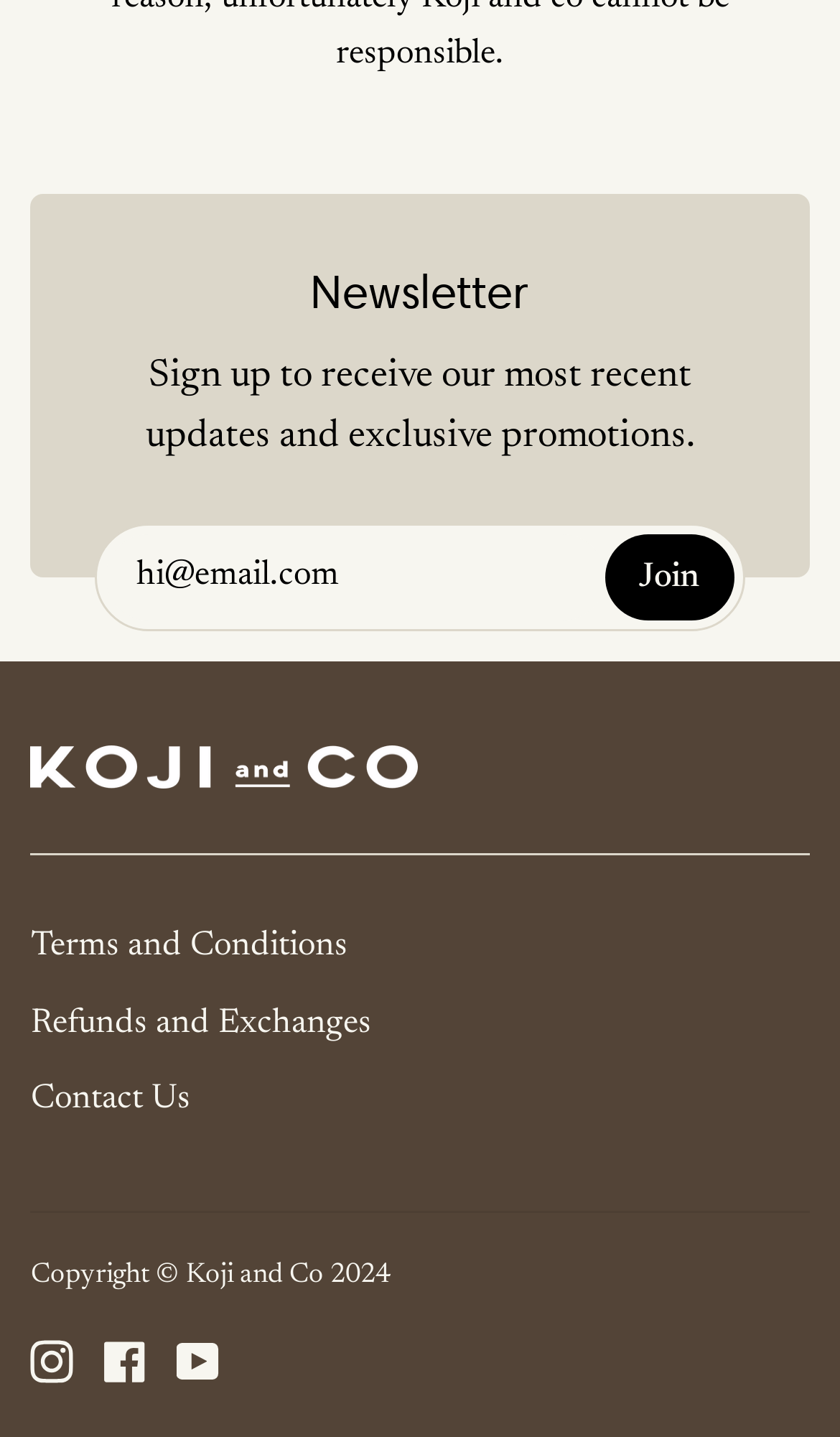Respond to the following question with a brief word or phrase:
What is the purpose of the newsletter?

Receive updates and promotions